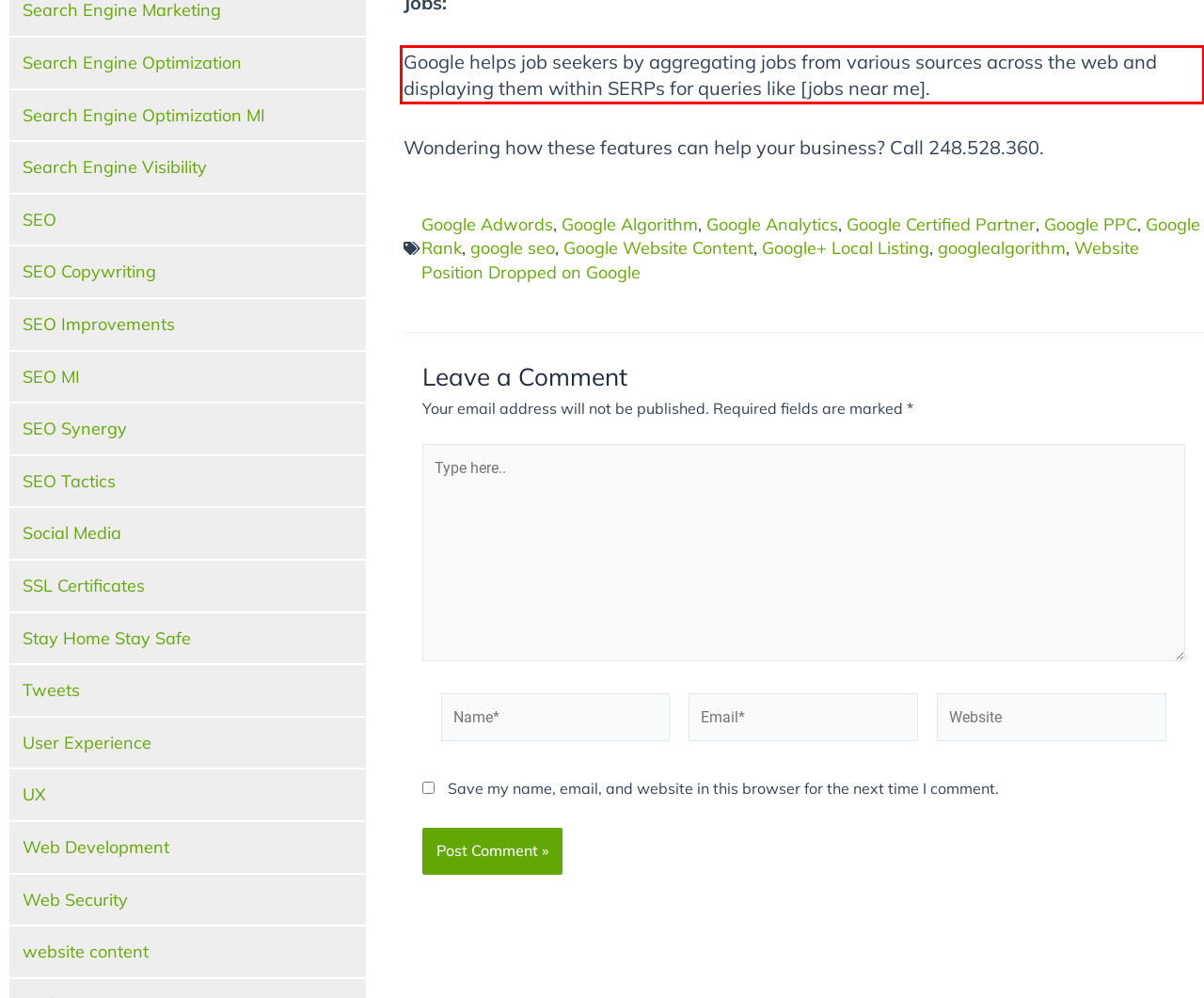Observe the screenshot of the webpage that includes a red rectangle bounding box. Conduct OCR on the content inside this red bounding box and generate the text.

Google helps job seekers by aggregating jobs from various sources across the web and displaying them within SERPs for queries like [jobs near me].